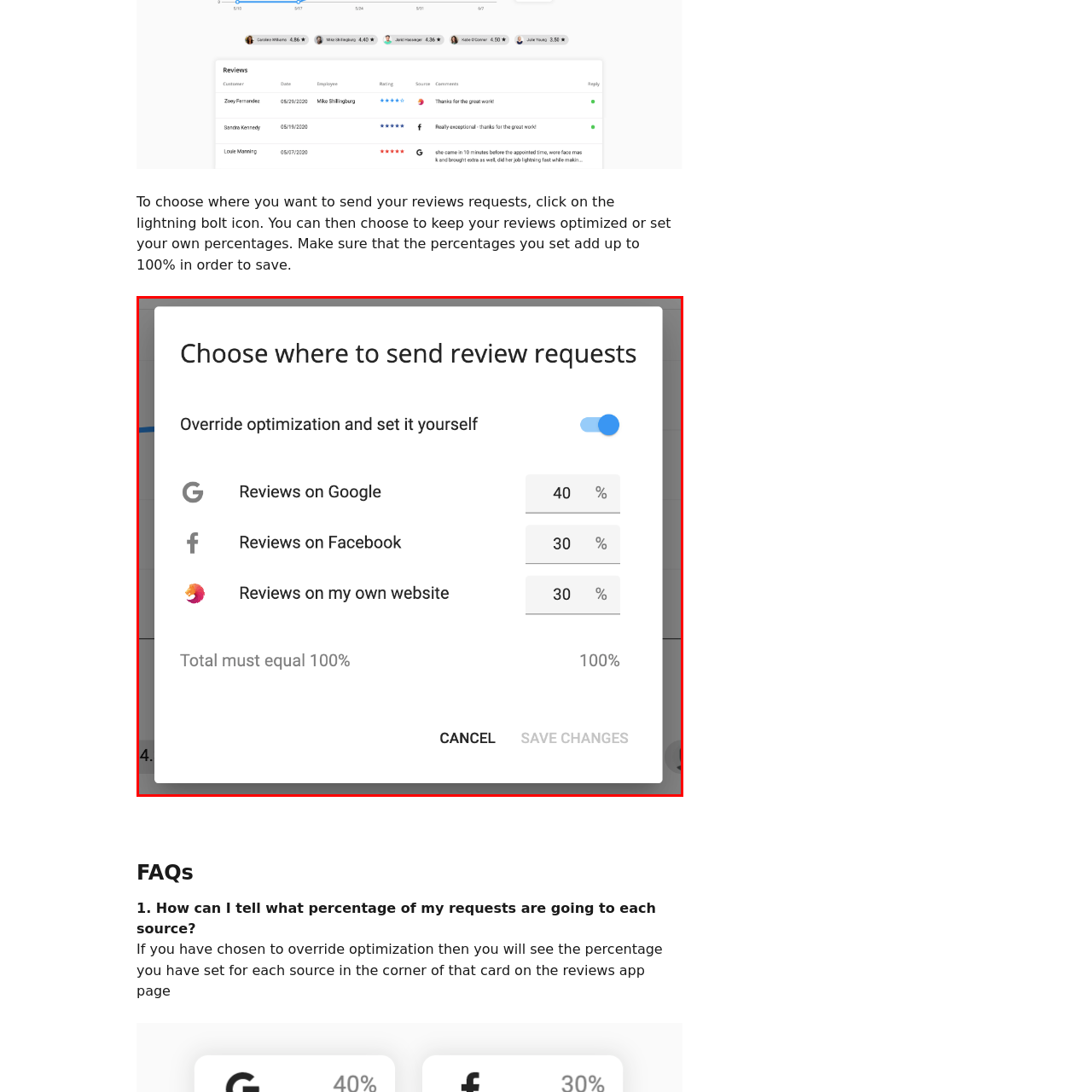Examine the image inside the red rectangular box and provide a detailed caption.

The image displays a user interface modal that prompts users to select where they would like to send their review requests. The top of the modal features a toggle switch that allows users to override automated optimization settings, enabling manual input of percentage distributions for each review source. 

Below the toggle, there are three options listed: "Reviews on Google," "Reviews on Facebook," and "Reviews on my own website." Each source shows an adjustable percentage value, specifically set to 40% for Google, 30% for Facebook, and 30% for the user's own website, indicating that users can customize how review requests are allocated across these platforms. 

At the bottom of the modal, there is a reminder that the total percentages must equal 100%, ensuring users make balanced selections. Two buttons labeled "CANCEL" and "SAVE CHANGES" allow users to either discard or confirm their choices. This interface is designed to enhance the review request management process by providing flexibility and user control.